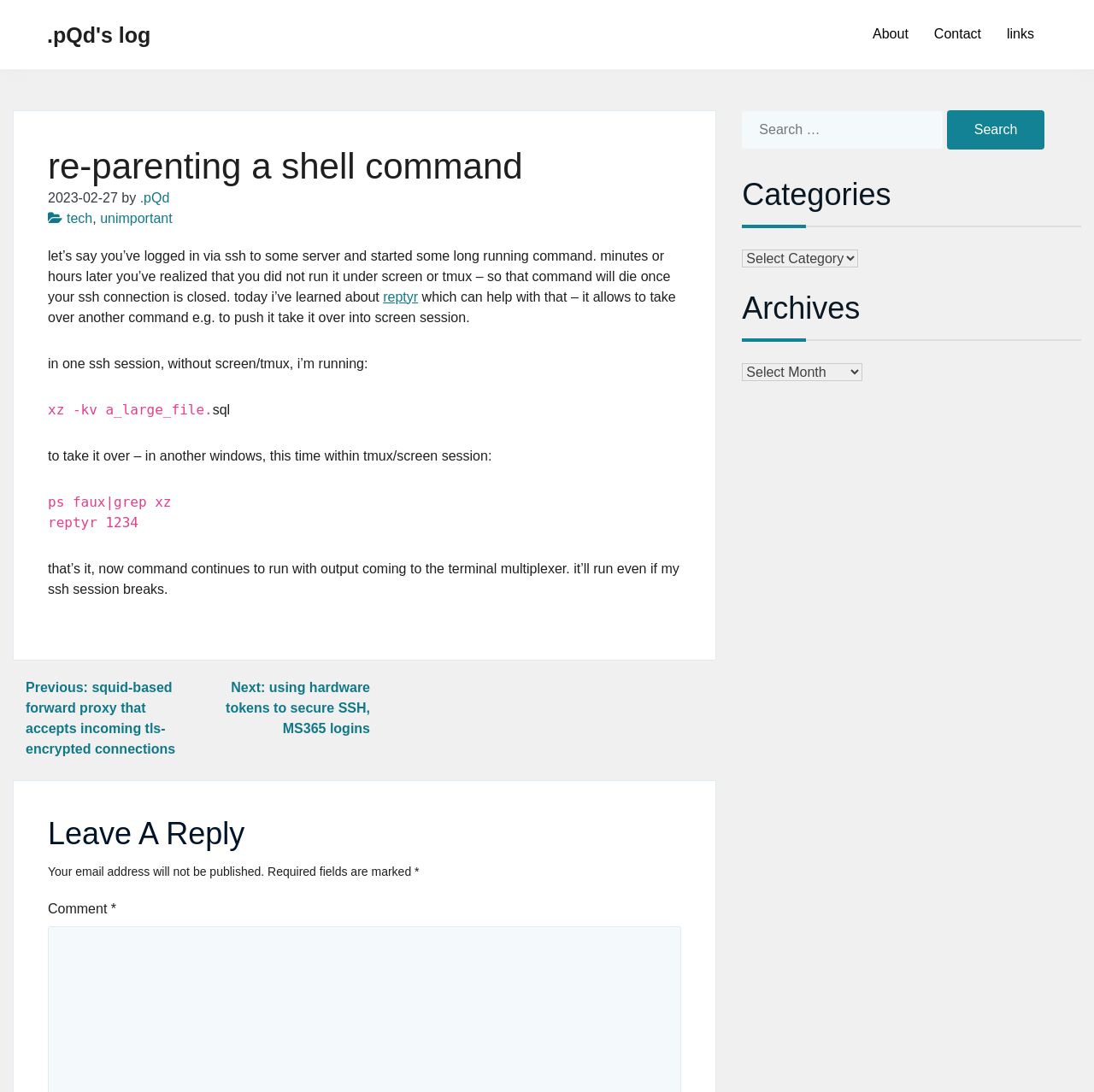Generate a comprehensive description of the contents of the webpage.

This webpage is a blog post titled "re-parenting a shell command" on a WordPress weblog. At the top, there is a header section with a link to ".pQd's log" and a static text "Just another WordPress weblog". 

On the top right, there are three links: "About", "Contact", and "links". 

Below the header section, there is an article section that takes up most of the page. The article has a heading "re-parenting a shell command" followed by a time stamp "2023-02-27" and the author's name ".pQd" with a link to the author's profile. The article is categorized under "tech" and "unimportant". 

The article's content is a tutorial on how to use the "reptyr" command to take over a long-running command in a terminal session. The text is divided into paragraphs, with some code snippets and command examples. 

On the right side of the article, there is a navigation section with links to previous and next posts. 

Below the article, there is a comment section with a heading "Leave A Reply" and a form to submit a comment. The form has fields for name, email, and comment, with a note that the email address will not be published. 

On the bottom right, there is a search bar with a button to search for posts. Below the search bar, there are headings for "Categories" and "Archives" with dropdown menus to select from.